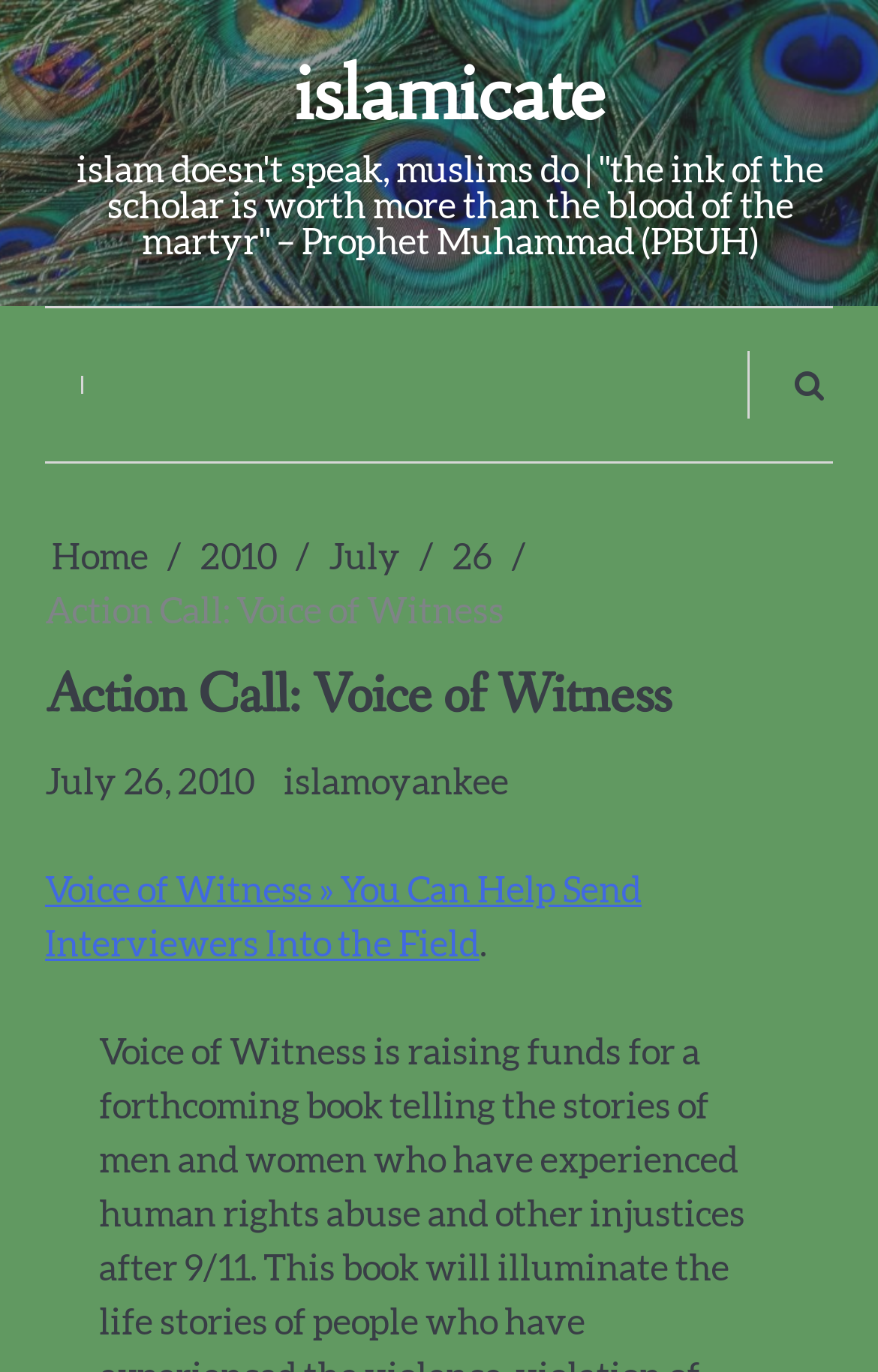Refer to the screenshot and give an in-depth answer to this question: What is the author of the article?

I found the link 'islamoyankee' in the article section, which indicates the author of the article.